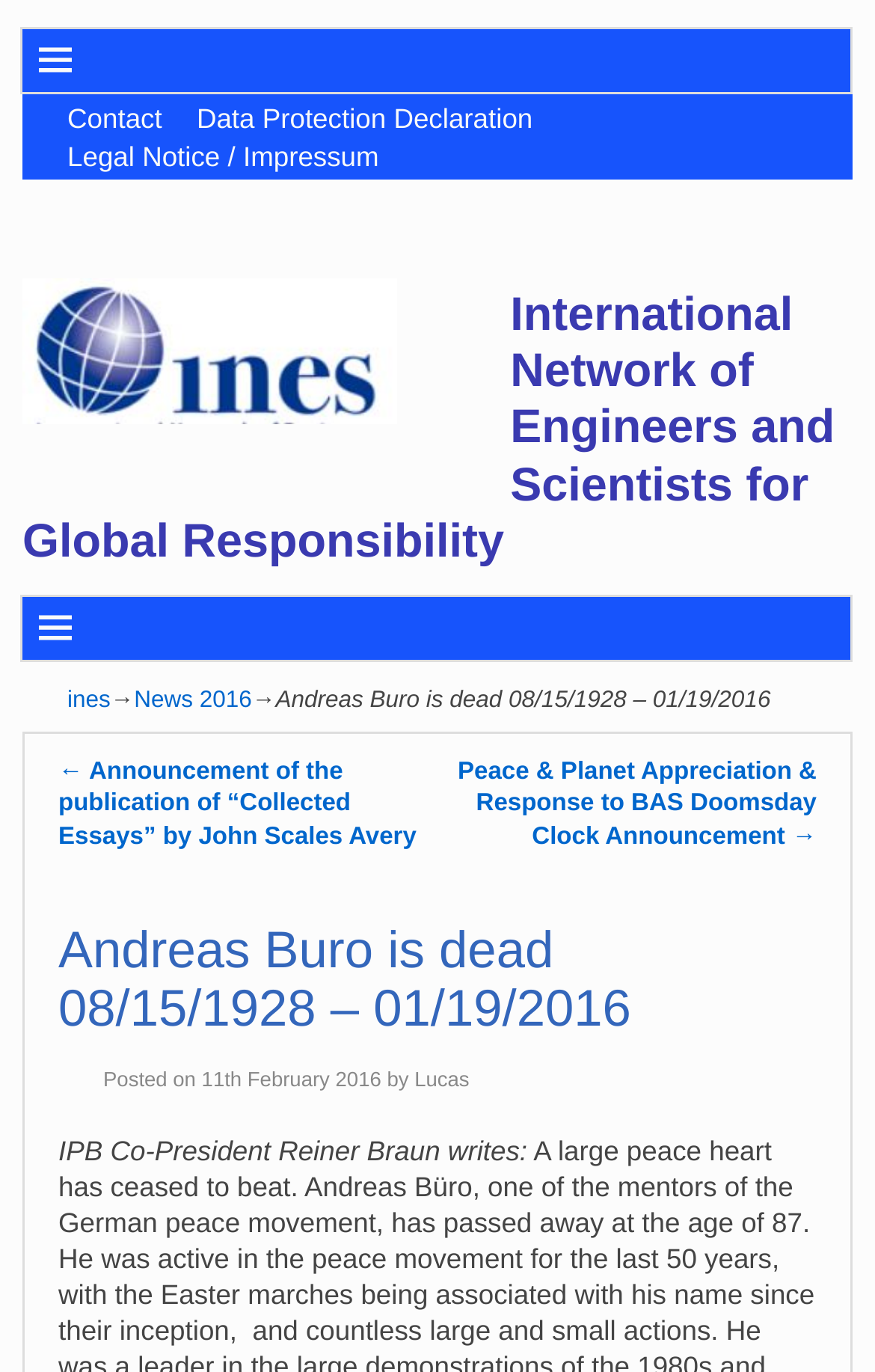Determine the bounding box coordinates of the element's region needed to click to follow the instruction: "Click on Contact". Provide these coordinates as four float numbers between 0 and 1, formatted as [left, top, right, bottom].

[0.077, 0.076, 0.185, 0.098]